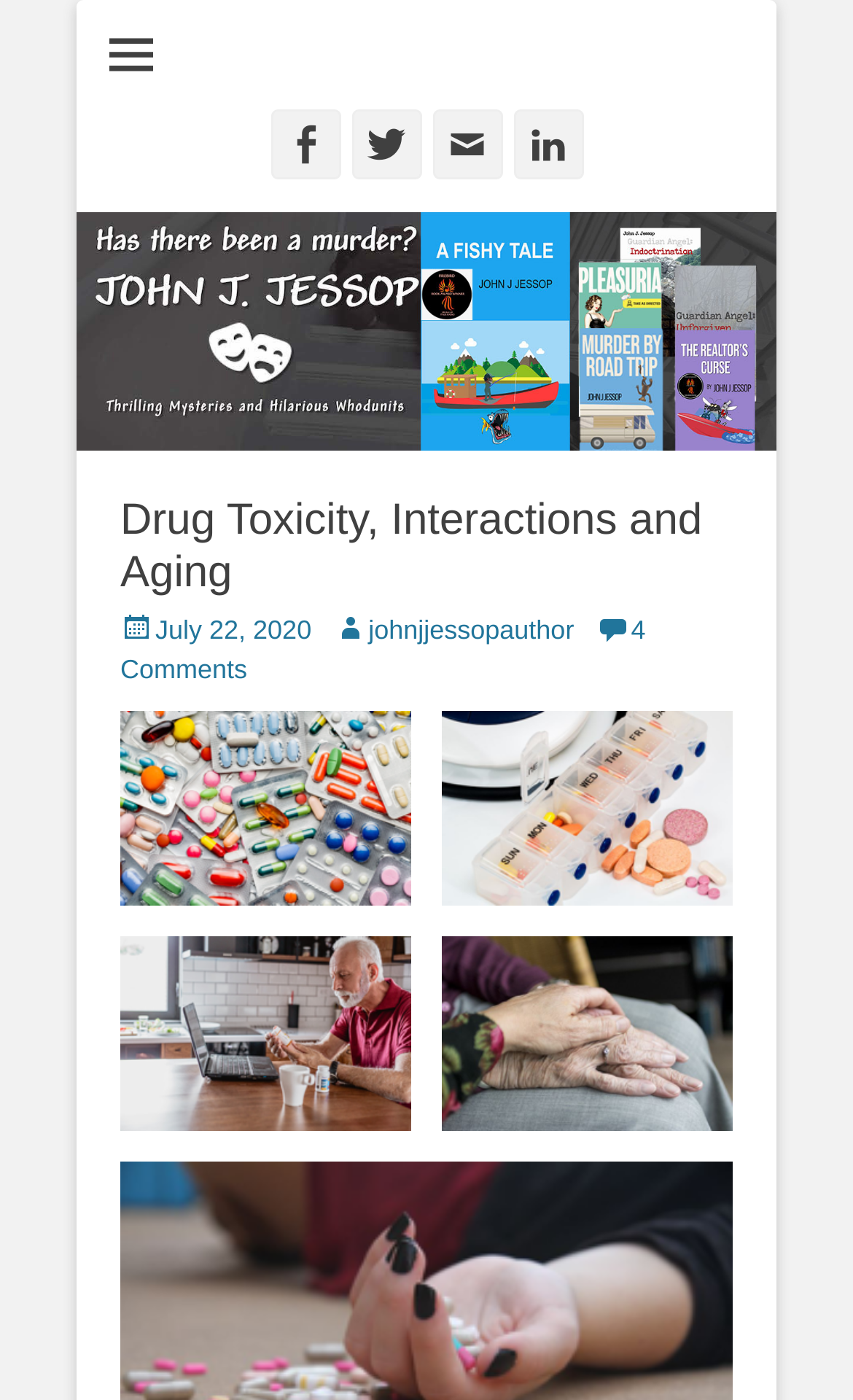Please provide the bounding box coordinates for the element that needs to be clicked to perform the instruction: "Check the author's LinkedIn profile". The coordinates must consist of four float numbers between 0 and 1, formatted as [left, top, right, bottom].

[0.601, 0.078, 0.683, 0.128]